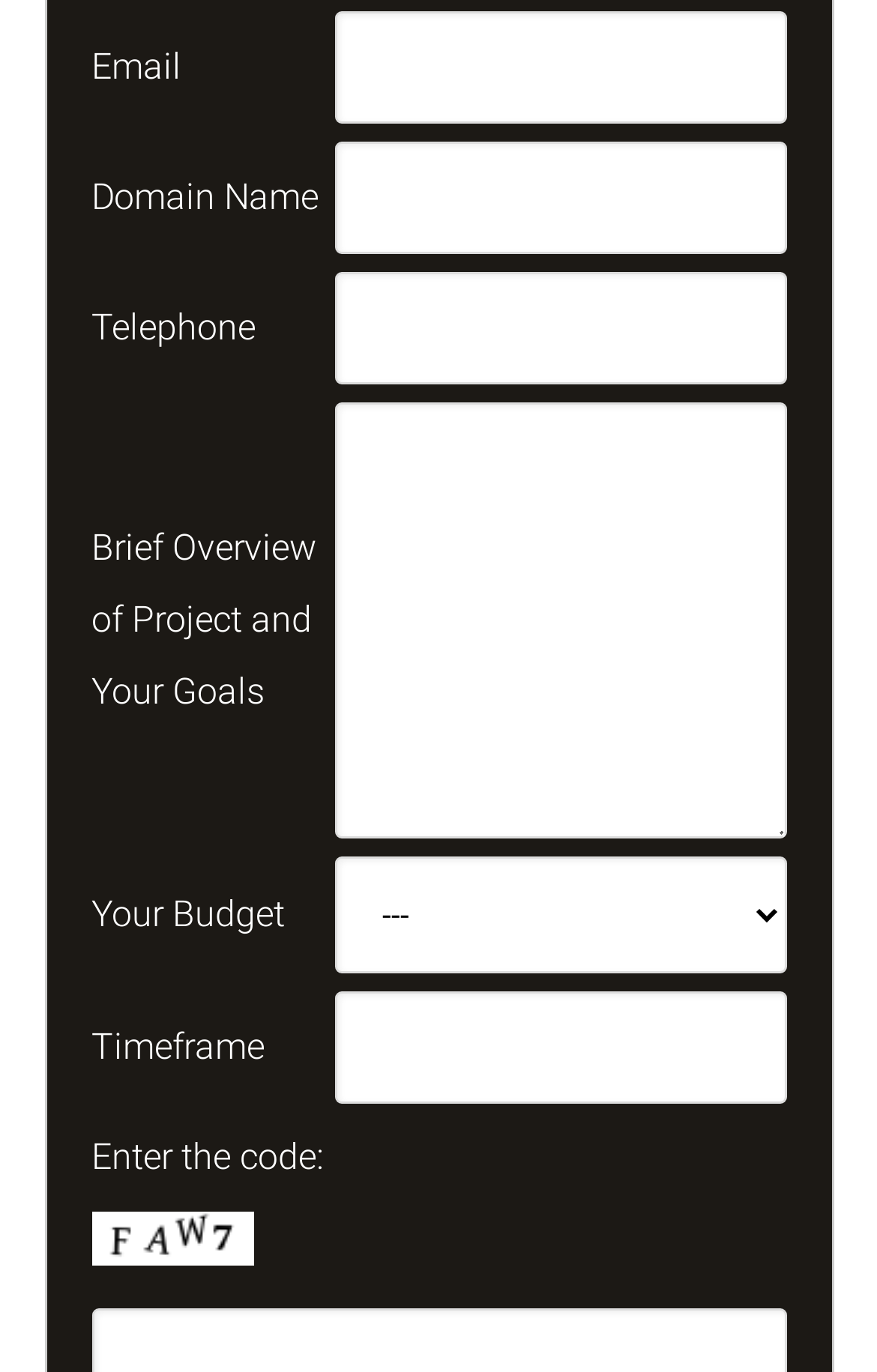Given the element description, predict the bounding box coordinates in the format (top-left x, top-left y, bottom-right x, bottom-right y), using floating point numbers between 0 and 1: Social Networking

[0.329, 0.084, 0.617, 0.112]